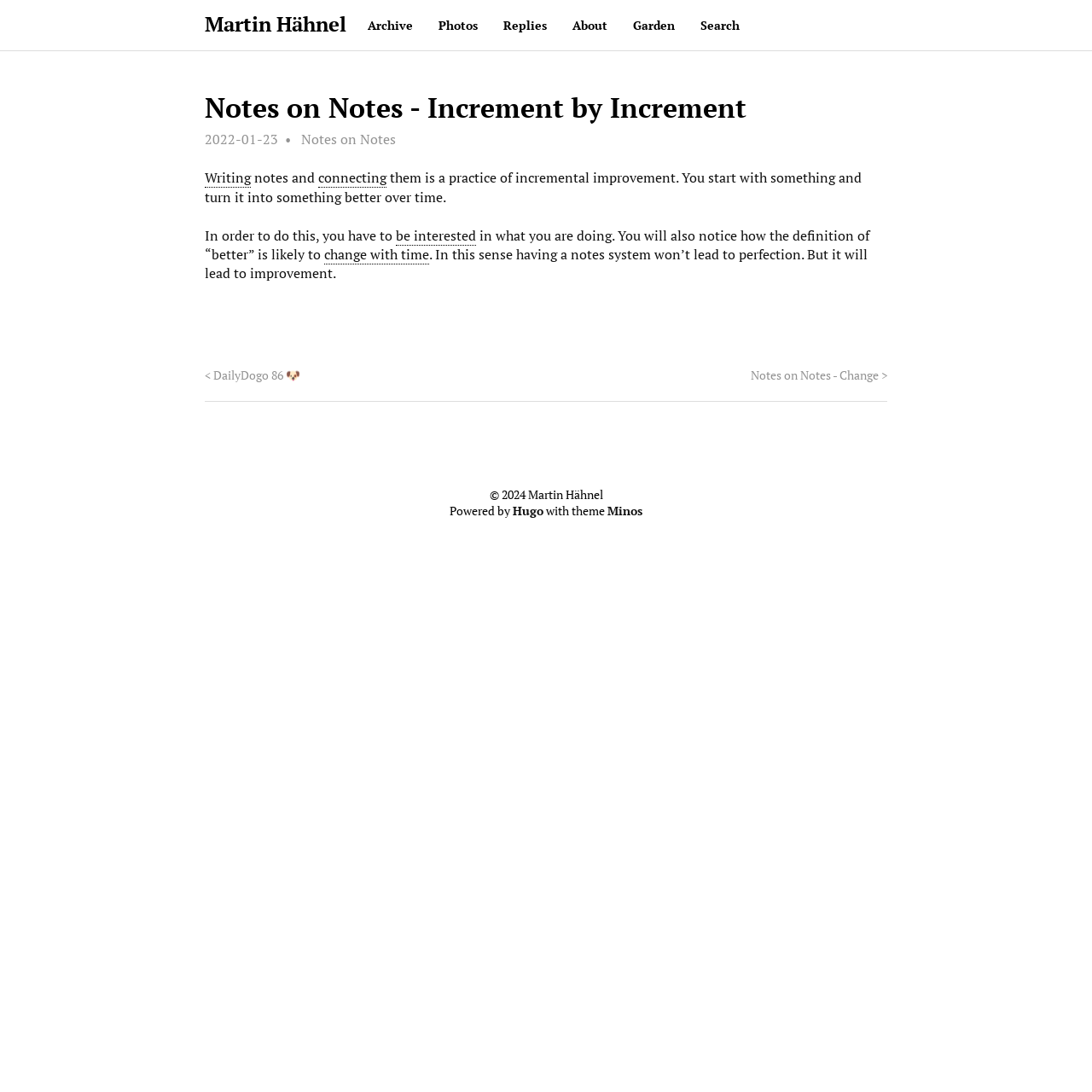Please identify the bounding box coordinates of the element that needs to be clicked to execute the following command: "read the notes from 2022-01-23". Provide the bounding box using four float numbers between 0 and 1, formatted as [left, top, right, bottom].

[0.188, 0.119, 0.255, 0.137]